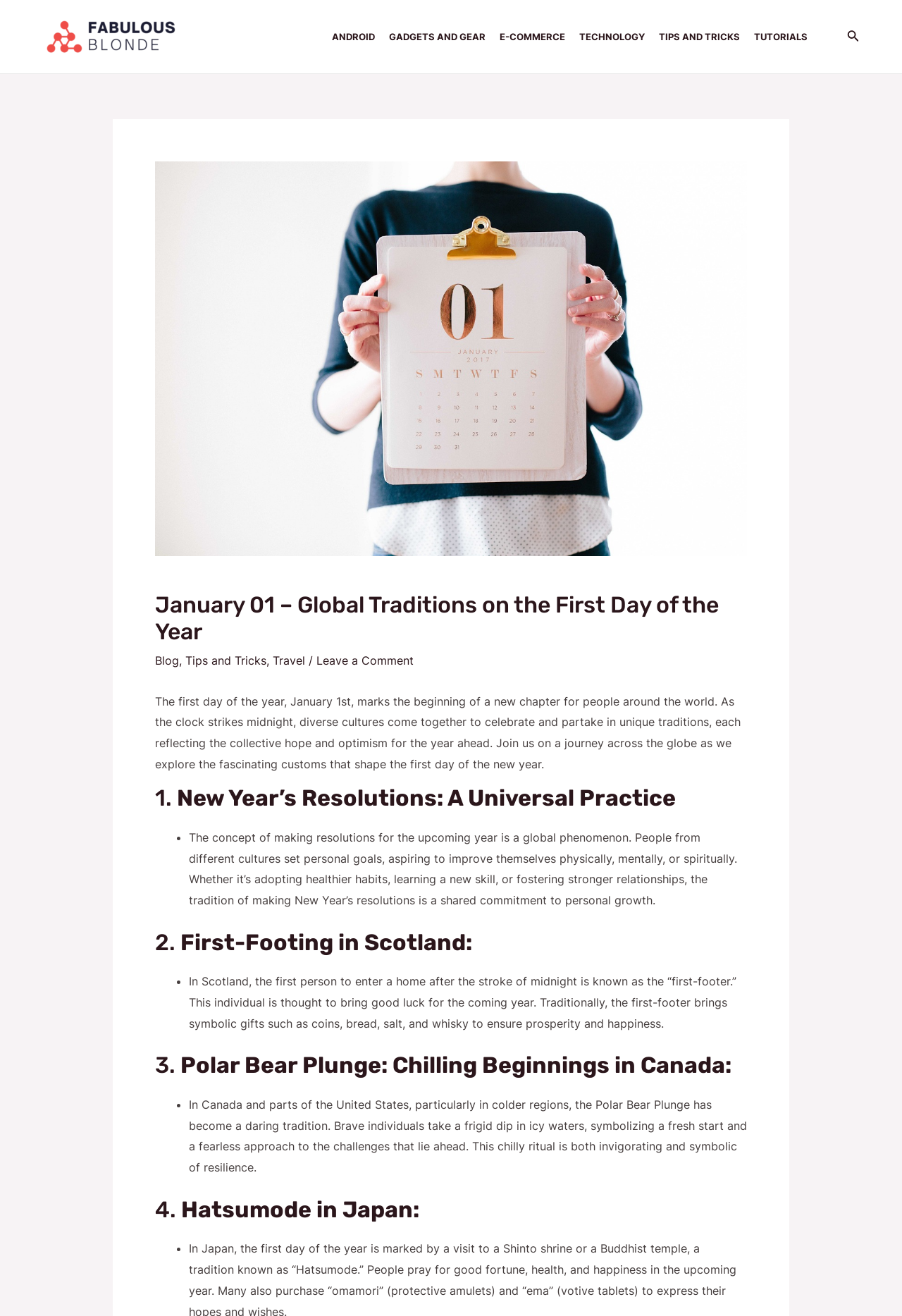Extract the primary headline from the webpage and present its text.

January 01 – Global Traditions on the First Day of the Year